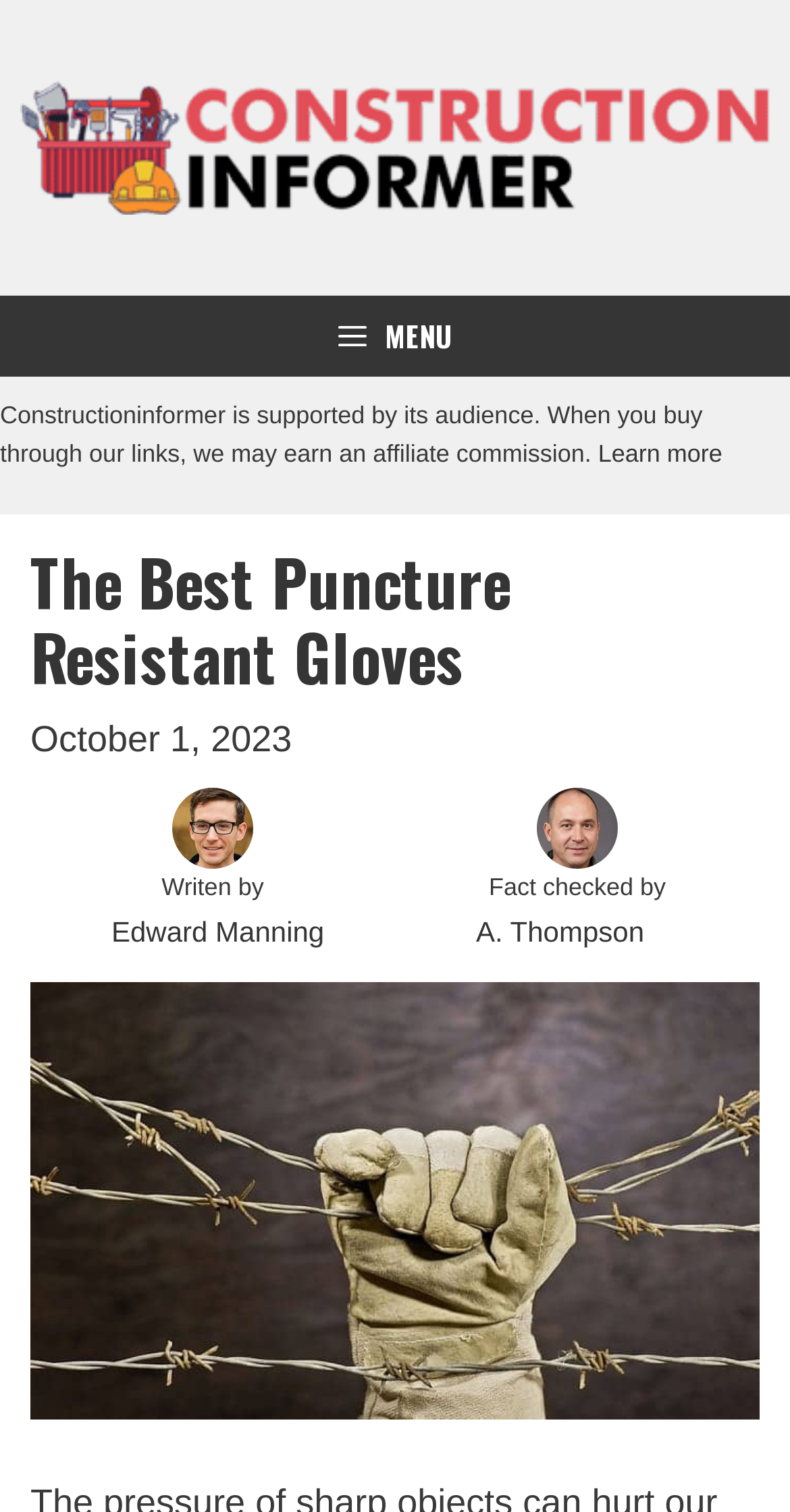What is the text of the webpage's headline?

The Best Puncture Resistant Gloves